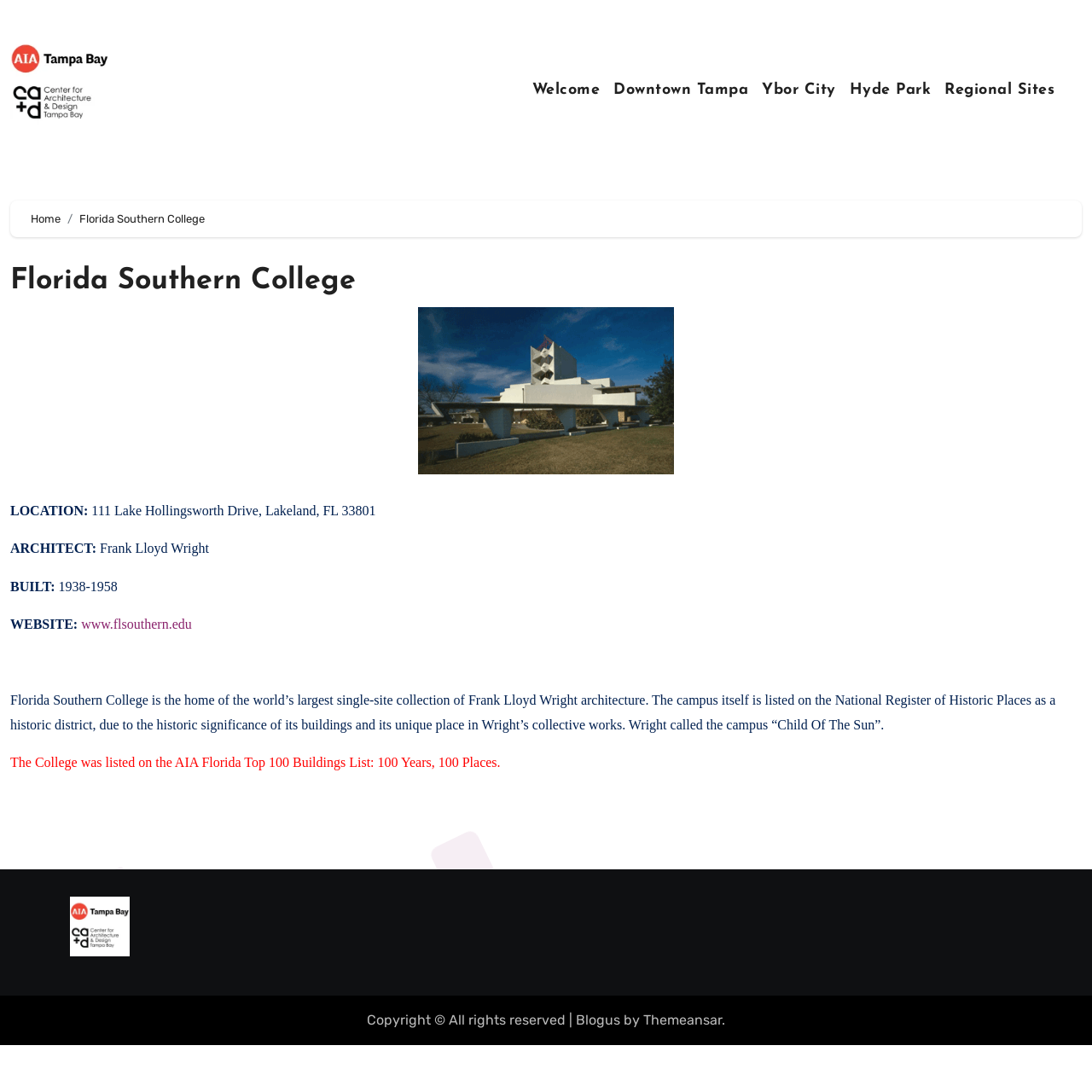Please specify the bounding box coordinates of the clickable region to carry out the following instruction: "Open the 'www.flsouthern.edu' website". The coordinates should be four float numbers between 0 and 1, in the format [left, top, right, bottom].

[0.074, 0.565, 0.176, 0.578]